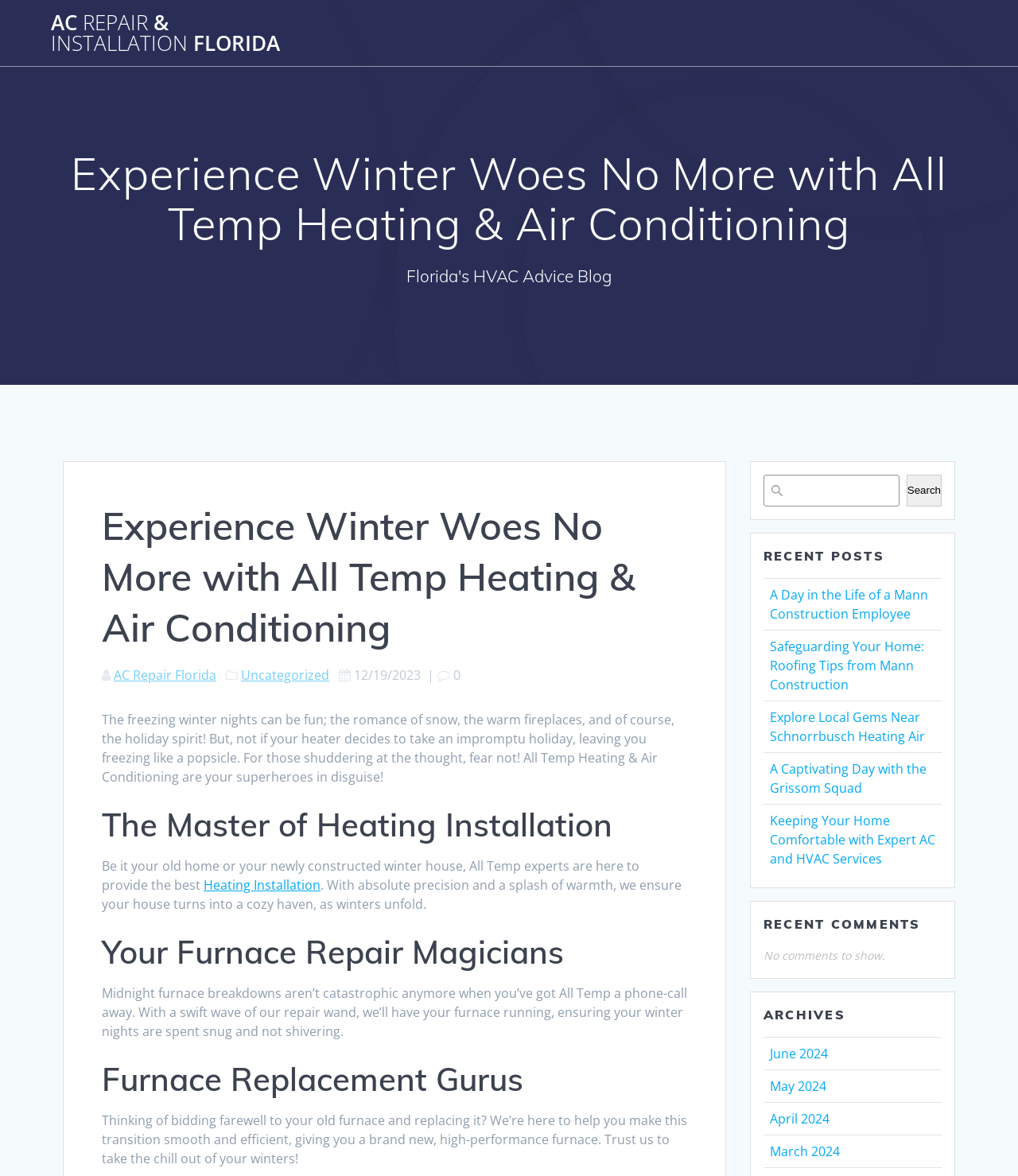Find the bounding box coordinates for the area that should be clicked to accomplish the instruction: "Get AC repair services in Florida".

[0.05, 0.011, 0.304, 0.045]